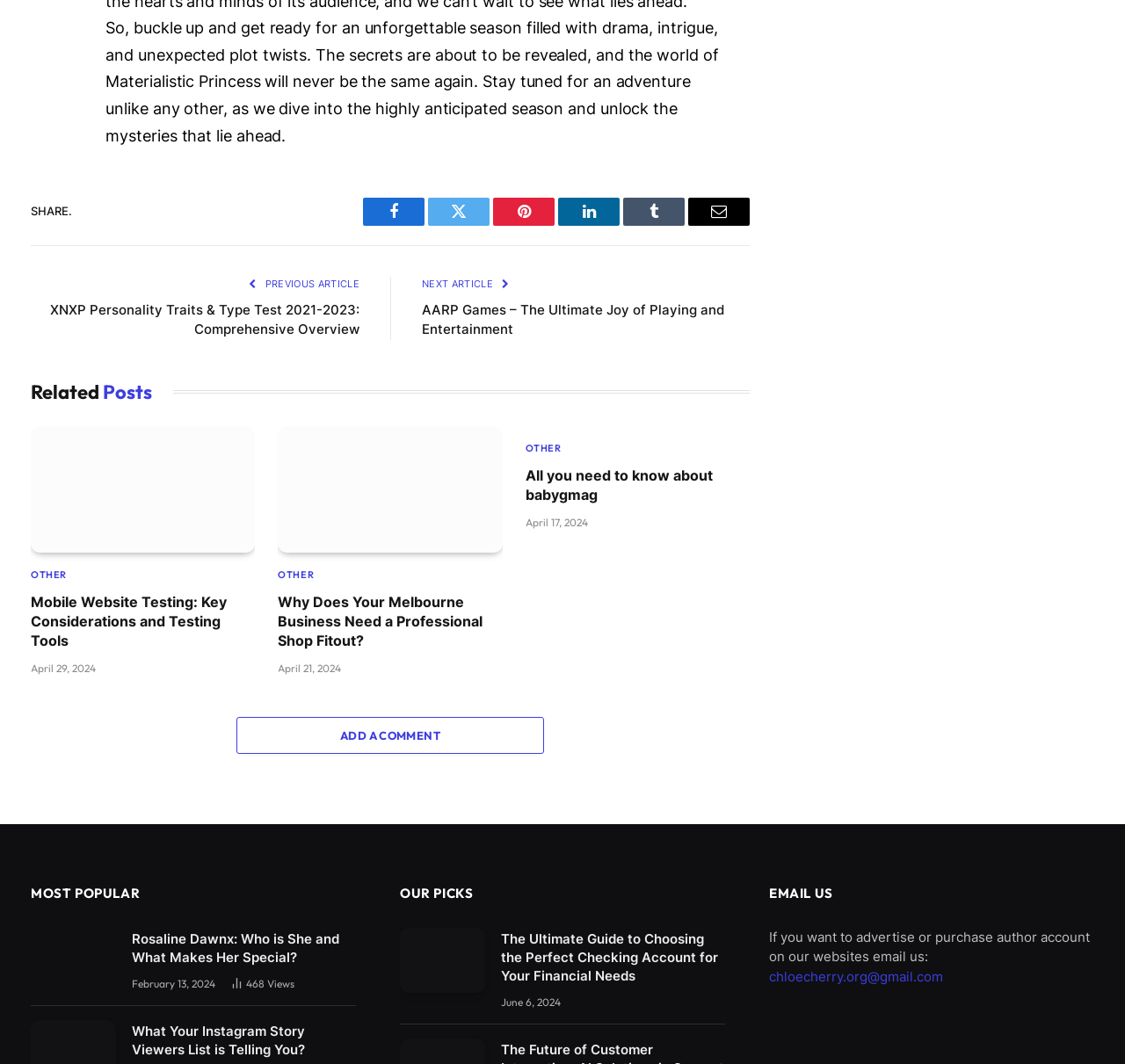Please predict the bounding box coordinates (top-left x, top-left y, bottom-right x, bottom-right y) for the UI element in the screenshot that fits the description: Add A Comment

[0.21, 0.674, 0.484, 0.708]